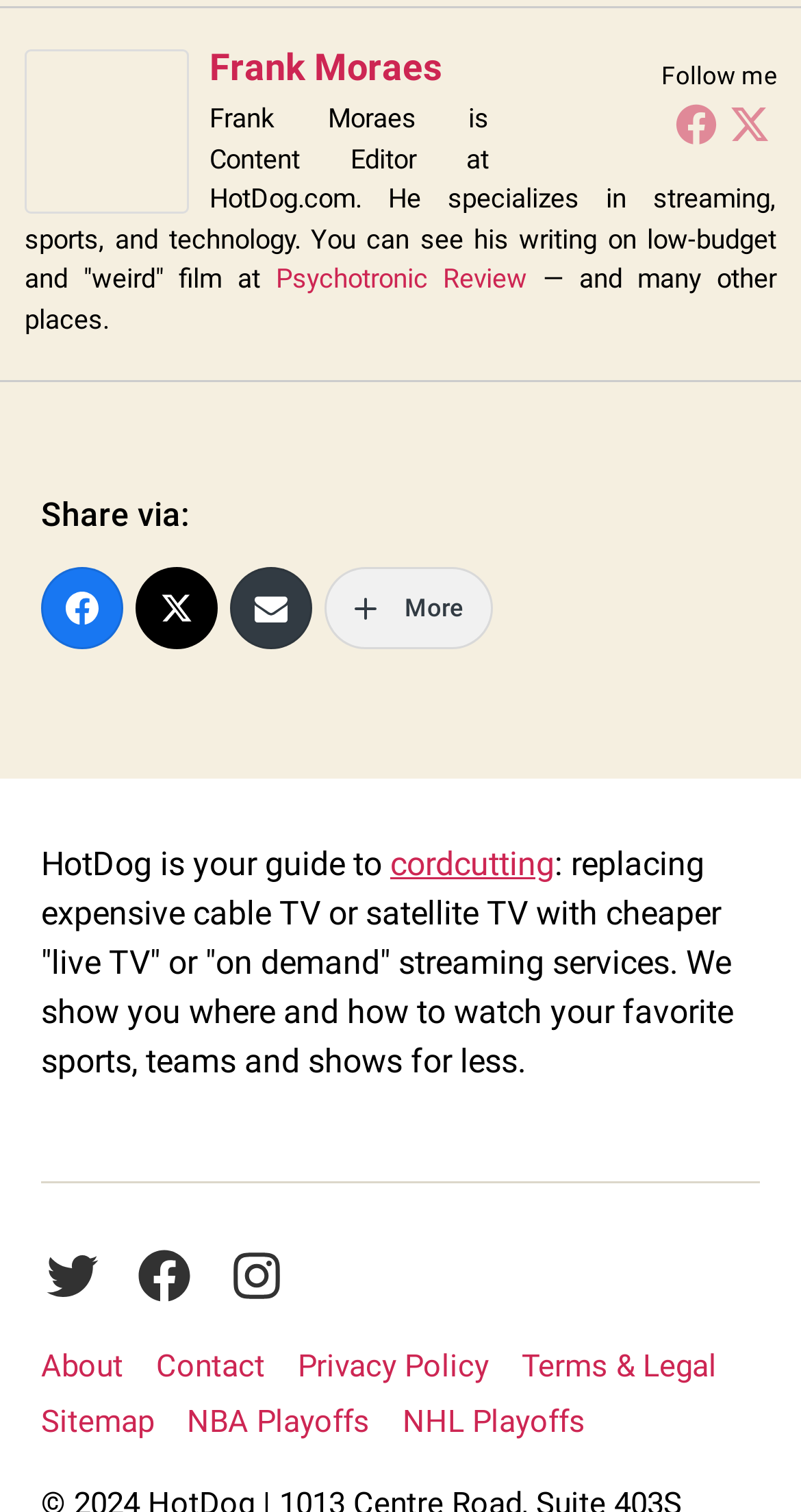What is the name of the website?
Kindly give a detailed and elaborate answer to the question.

The name of the website is HotDog, which is mentioned in the text 'HotDog is your guide to cordcutting...' and also appears as the title of the webpage.